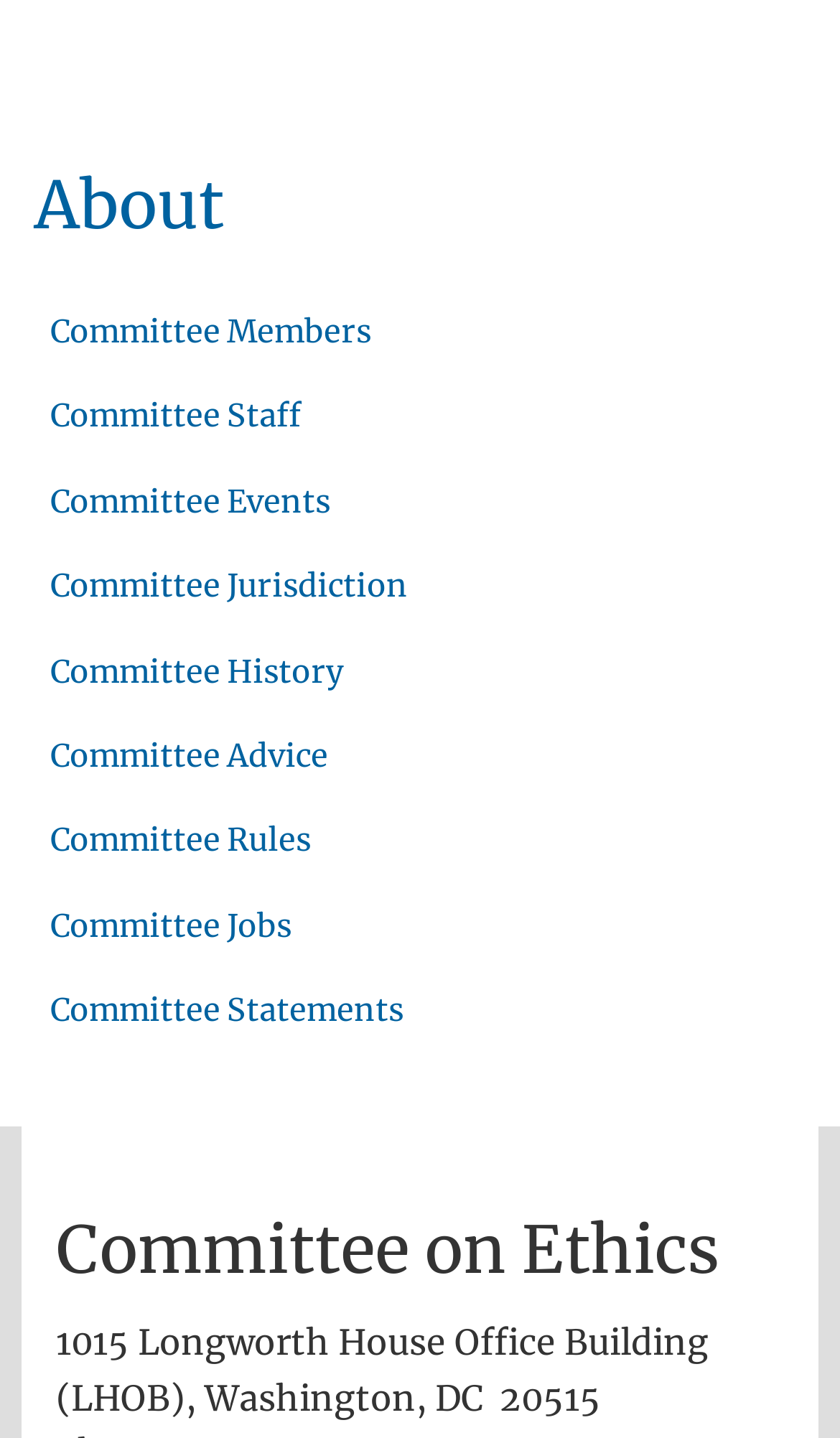Determine the bounding box coordinates of the UI element that matches the following description: "Committee Events". The coordinates should be four float numbers between 0 and 1 in the format [left, top, right, bottom].

[0.059, 0.335, 0.393, 0.362]